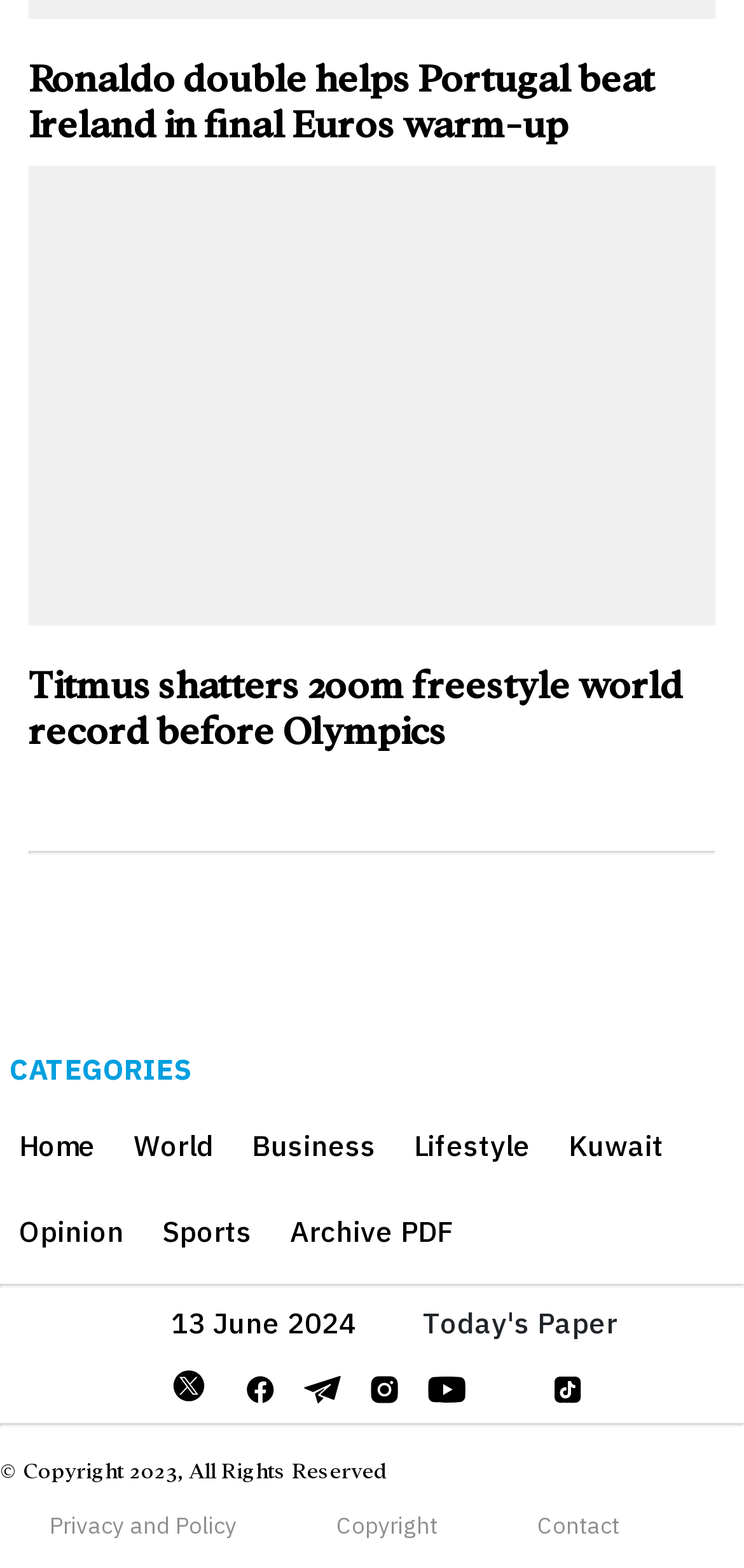Please determine the bounding box coordinates for the element that should be clicked to follow these instructions: "Follow on Twitter".

[0.219, 0.869, 0.29, 0.898]